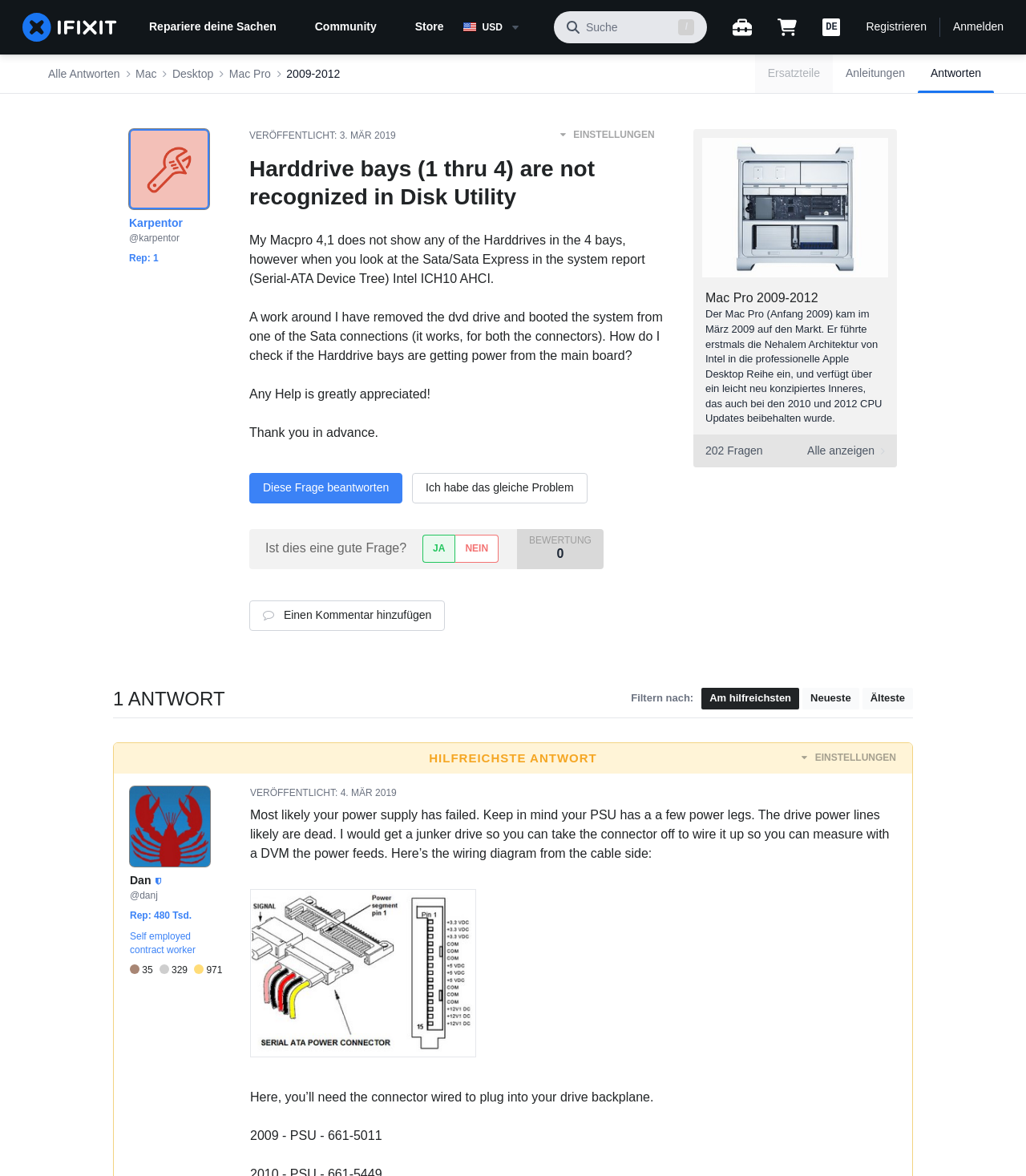What is the possible reason for the power supply issue mentioned in the answer?
Your answer should be a single word or phrase derived from the screenshot.

Failed power supply